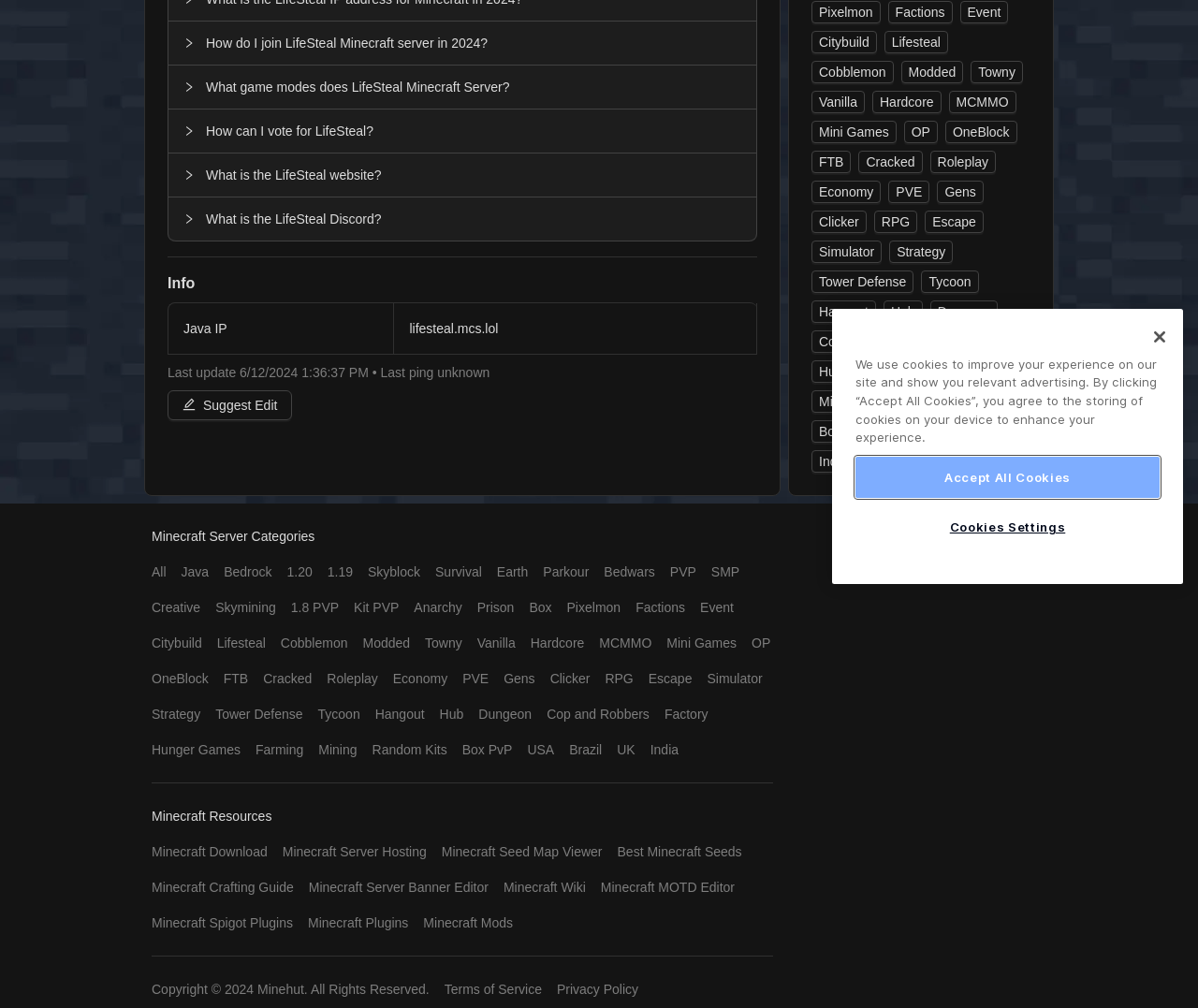Identify the bounding box of the UI element described as follows: "What is the LifeSteal website?". Provide the coordinates as four float numbers in the range of 0 to 1 [left, top, right, bottom].

[0.141, 0.152, 0.631, 0.195]